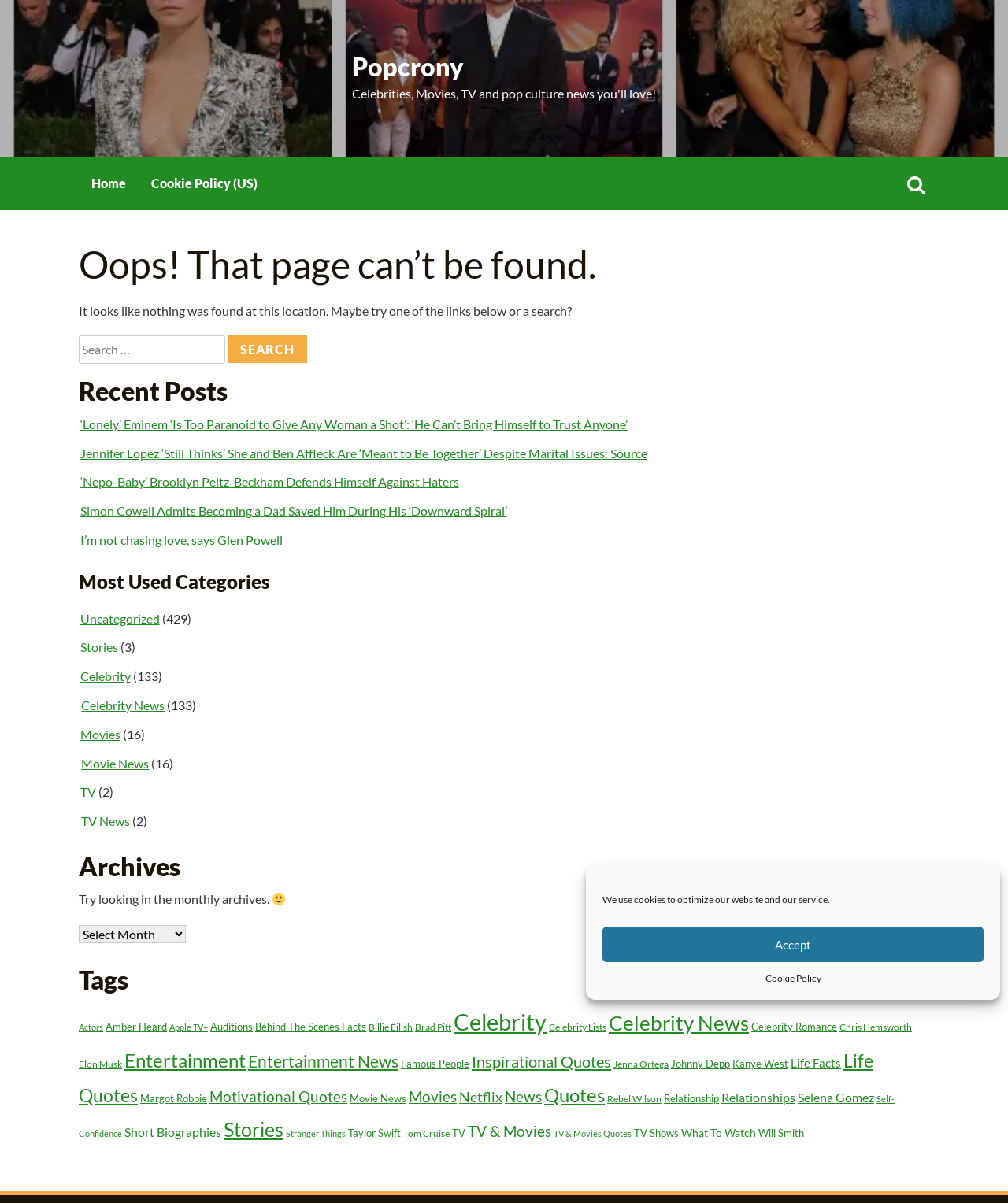Determine the bounding box coordinates of the section I need to click to execute the following instruction: "Read recent post 'Lonely' Eminem ‘Is Too Paranoid to Give Any Woman a Shot’: ‘He Can’t Bring Himself to Trust Anyone’". Provide the coordinates as four float numbers between 0 and 1, i.e., [left, top, right, bottom].

[0.079, 0.346, 0.622, 0.358]